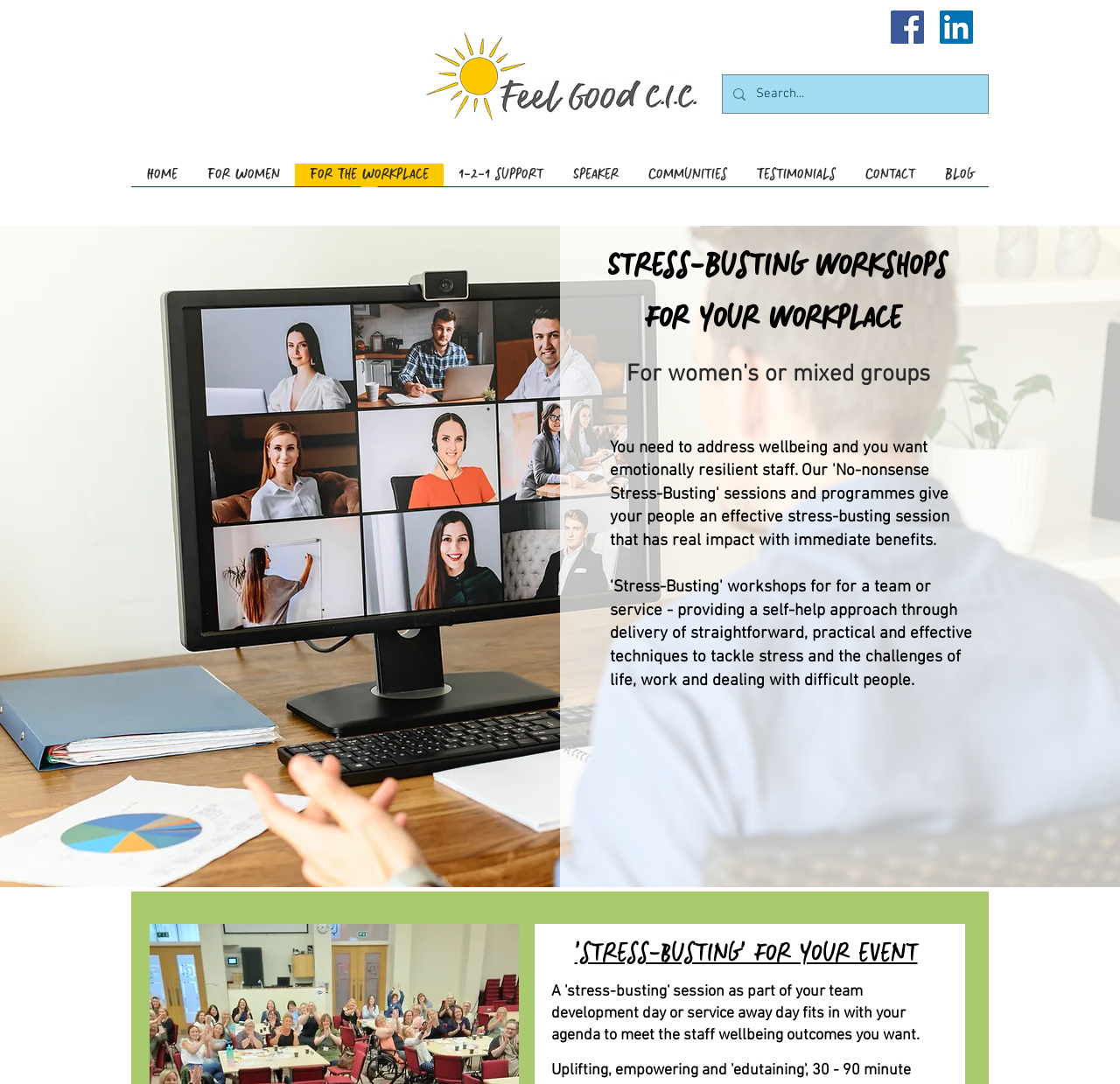What is the navigation menu for?
Based on the image, respond with a single word or phrase.

Site